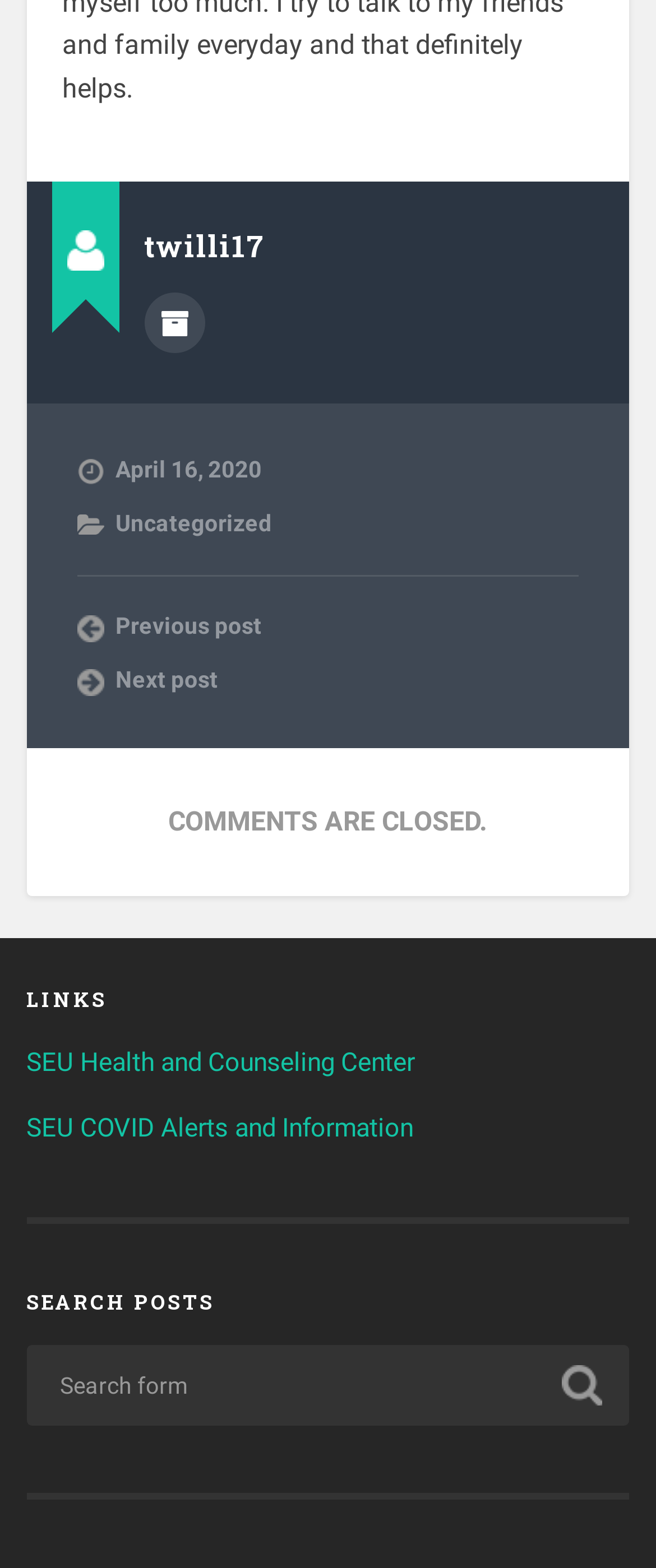What is the status of comments on this post?
Based on the image content, provide your answer in one word or a short phrase.

Closed